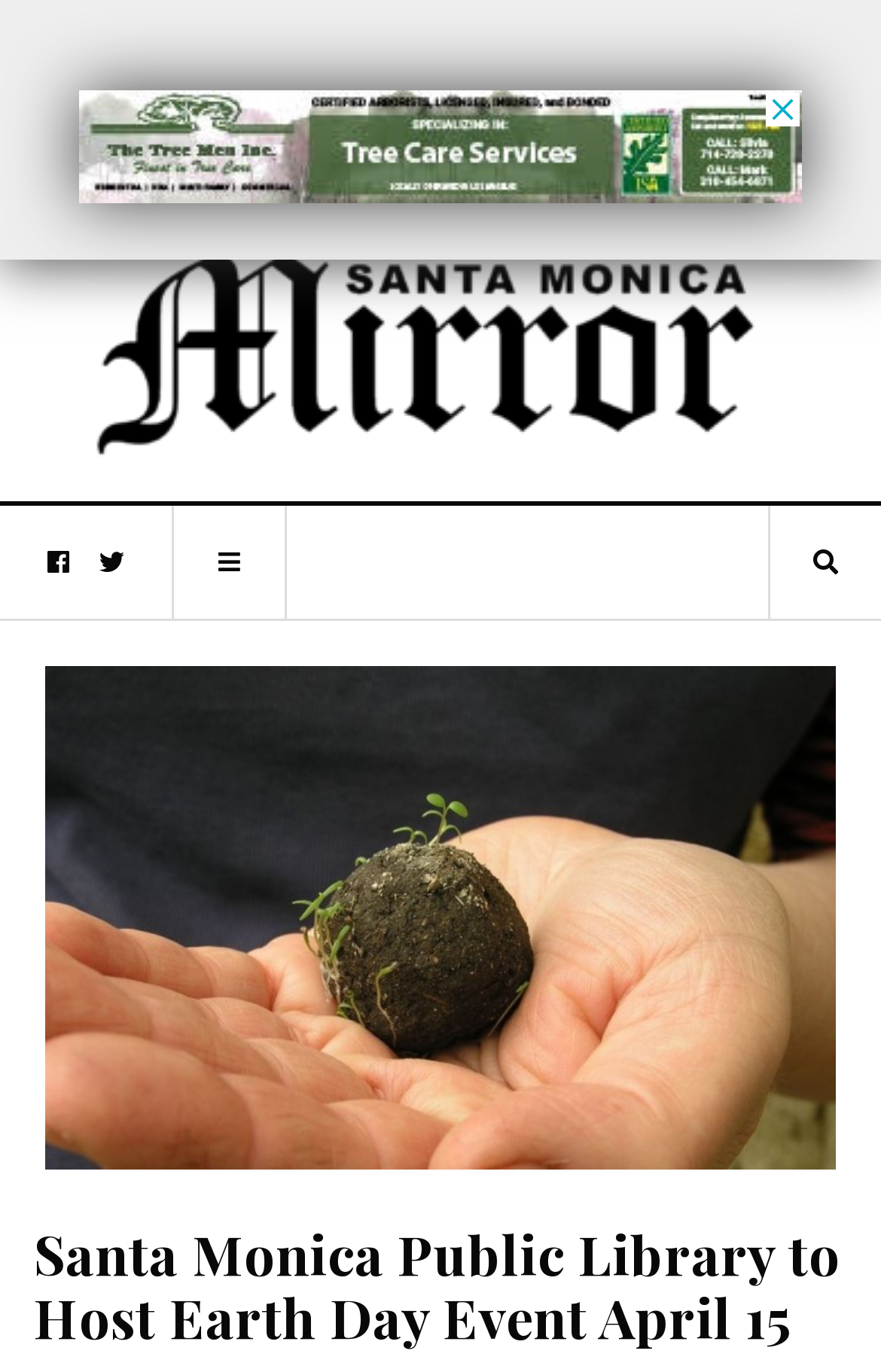Extract the bounding box of the UI element described as: "alt="SM Mirror"".

[0.096, 0.21, 0.865, 0.291]